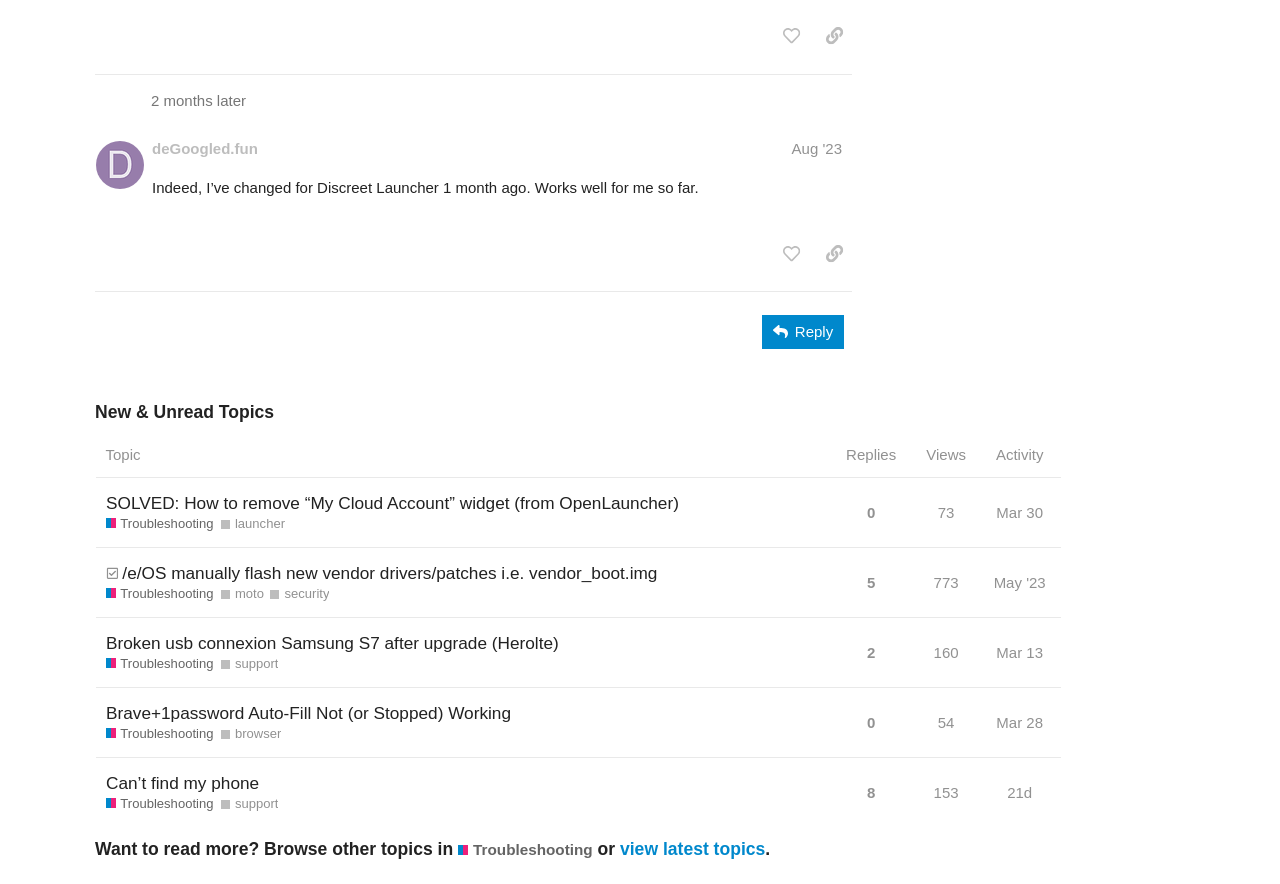Who is the author of the post 'Broken usb connexion Samsung S7 after upgrade (Herolte)'?
Please provide a single word or phrase as your answer based on the image.

Not specified